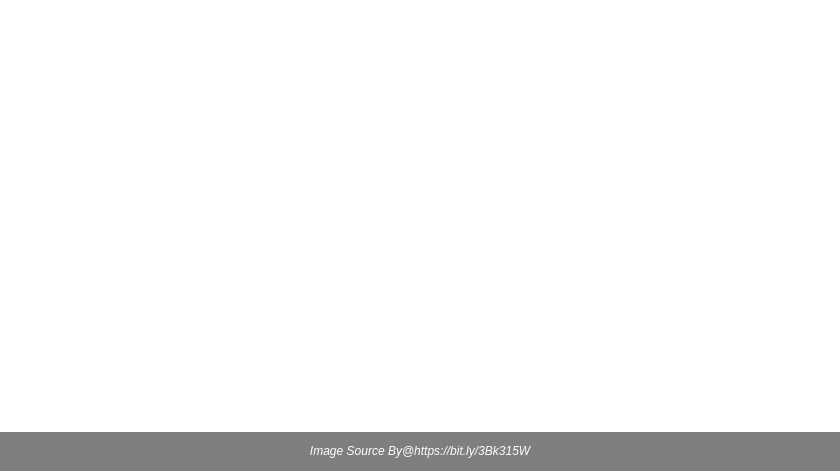Explain in detail what you see in the image.

The image showcases a logo or promotional graphic for "Bella Nails," a well-known nail salon located in Gold Coast. The salon emphasizes its commitment to delivering high-quality nail services in a stylish and welcoming environment. The accompanying text highlights the salon’s accolades, indicating that it is a popular choice for both its exceptional nail treatments and outstanding customer service. It invites potential clients to book an appointment and enjoy the meticulous care that Bella Nails provides. The image also credits the source as a visual reference, ensuring that viewers can recognize the establishment's branding and presence.